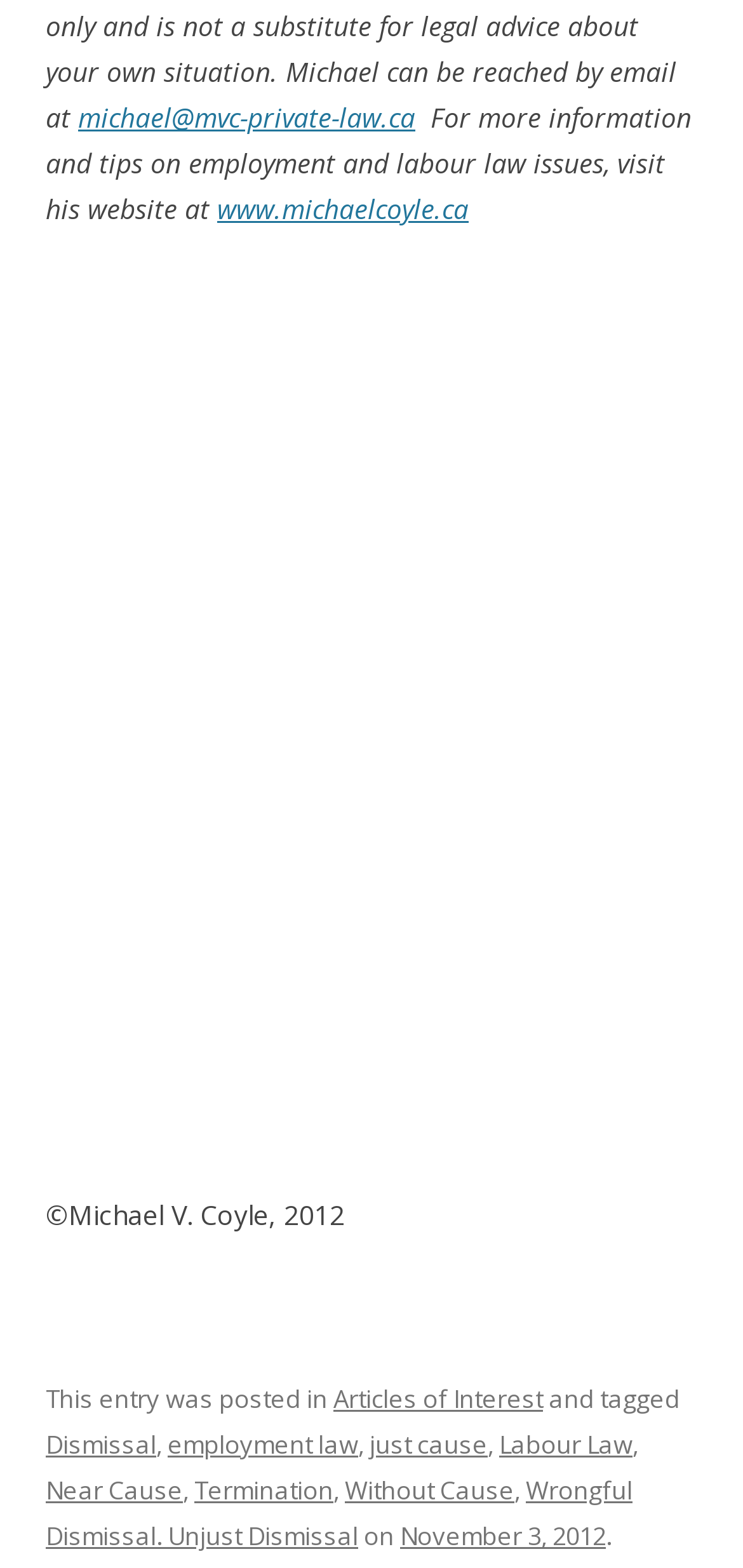Please identify the bounding box coordinates of the clickable area that will fulfill the following instruction: "learn about employment law". The coordinates should be in the format of four float numbers between 0 and 1, i.e., [left, top, right, bottom].

[0.226, 0.91, 0.482, 0.932]